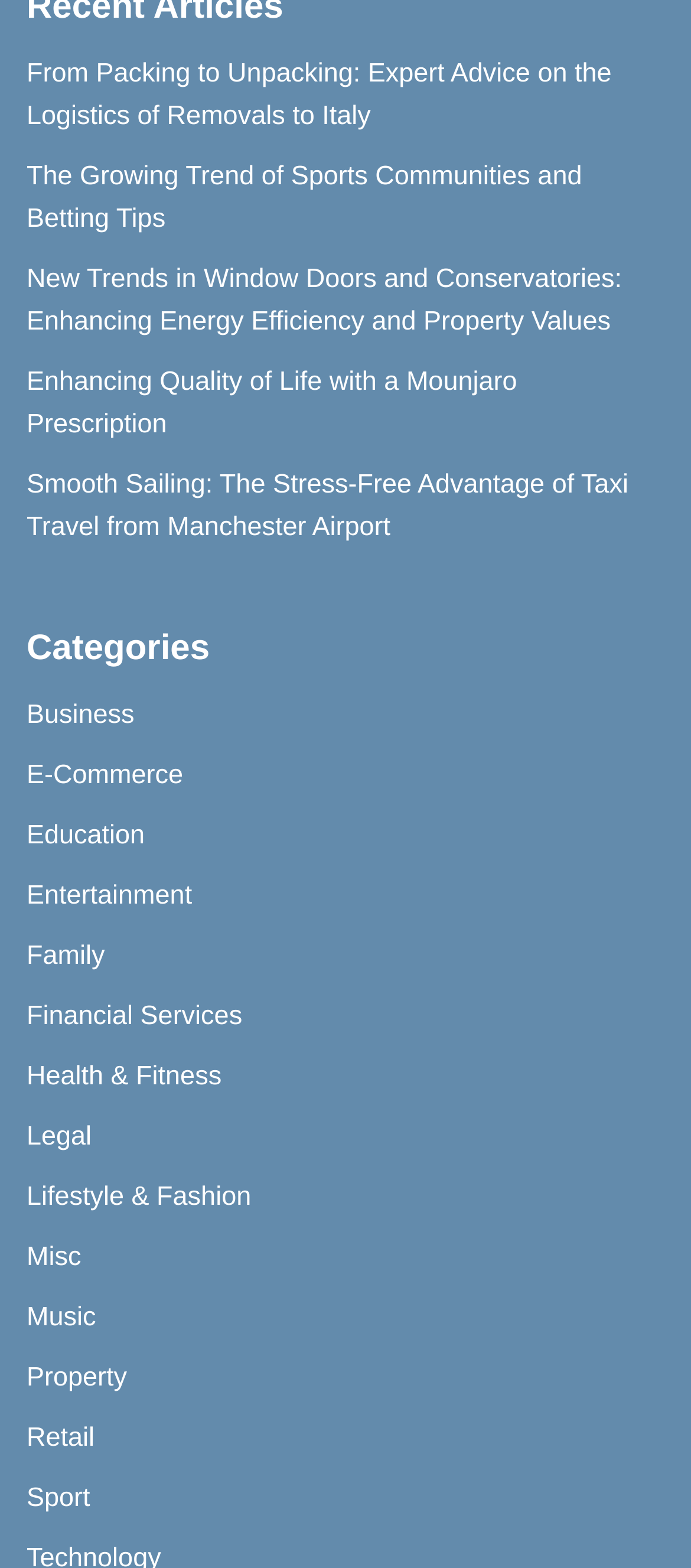How many links are above the 'Categories' static text?
Please give a detailed and elaborate answer to the question.

There are five links above the 'Categories' static text, each representing an article or a topic, such as removals to Italy, sports communities, window doors, and so on.